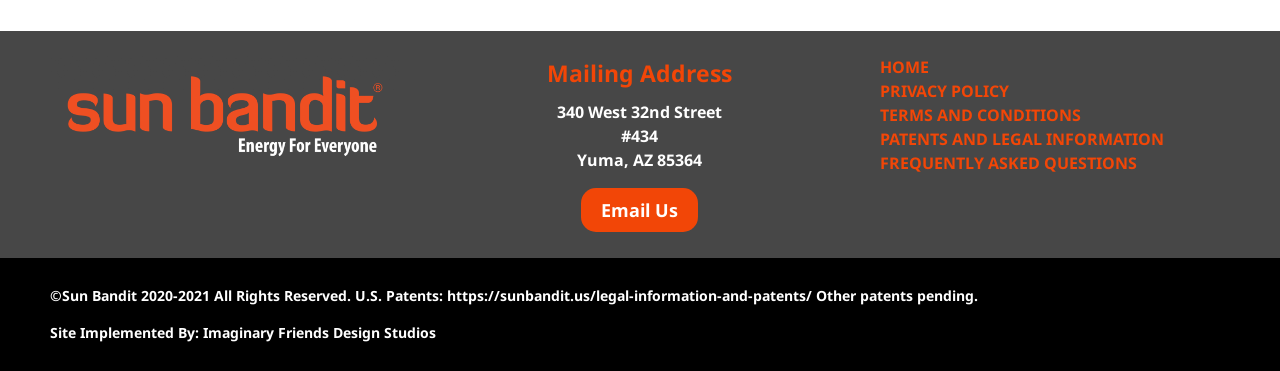How many links are in the footer?
Please give a detailed and elaborate explanation in response to the question.

I counted the number of link elements in the footer section, which are 'HOME', 'PRIVACY POLICY', 'TERMS AND CONDITIONS', 'PATENTS AND LEGAL INFORMATION', and 'FREQUENTLY ASKED QUESTIONS'. There are 5 links in total.